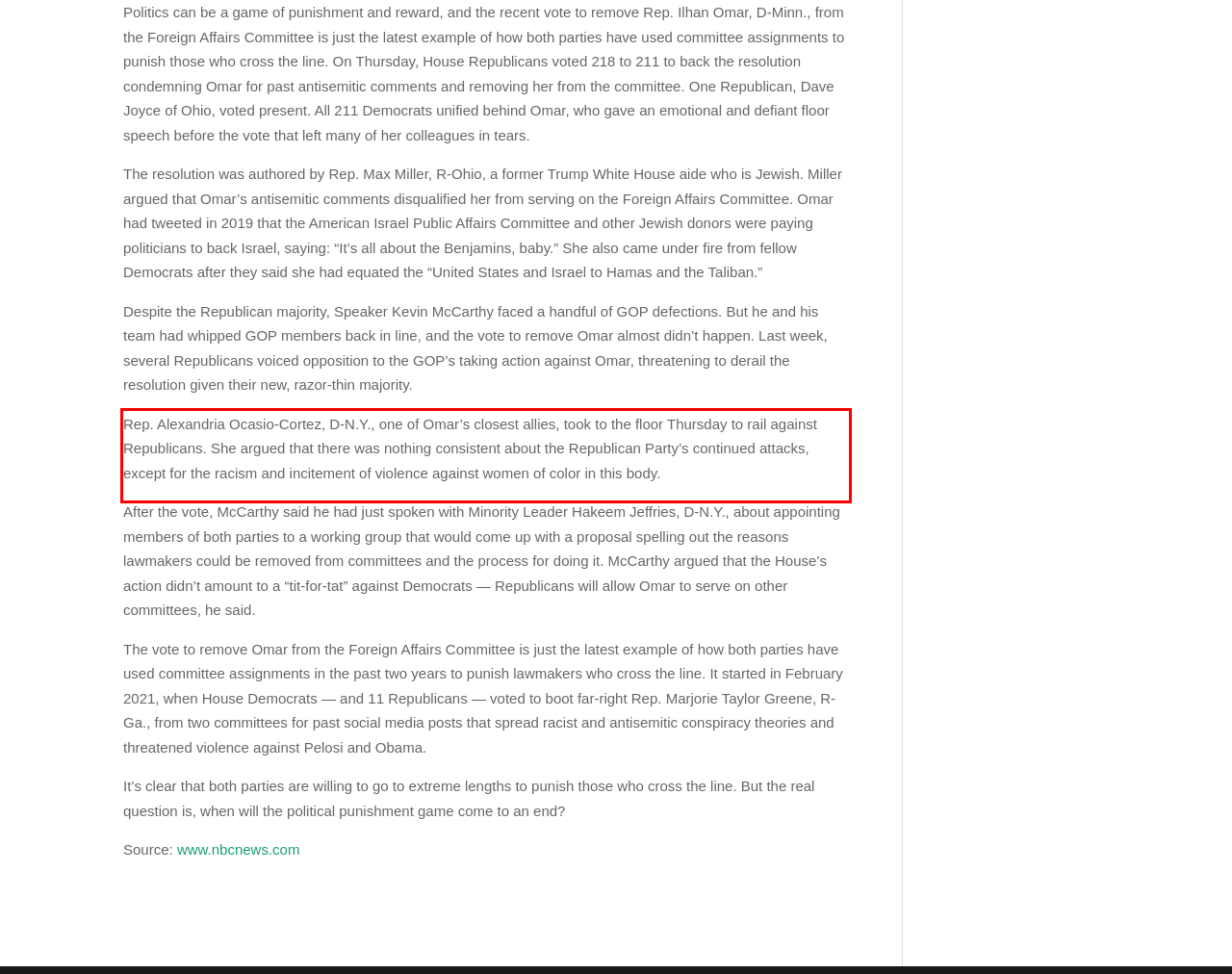Given a webpage screenshot with a red bounding box, perform OCR to read and deliver the text enclosed by the red bounding box.

Rep. Alexandria Ocasio-Cortez, D-N.Y., one of Omar’s closest allies, took to the floor Thursday to rail against Republicans. She argued that there was nothing consistent about the Republican Party’s continued attacks, except for the racism and incitement of violence against women of color in this body.